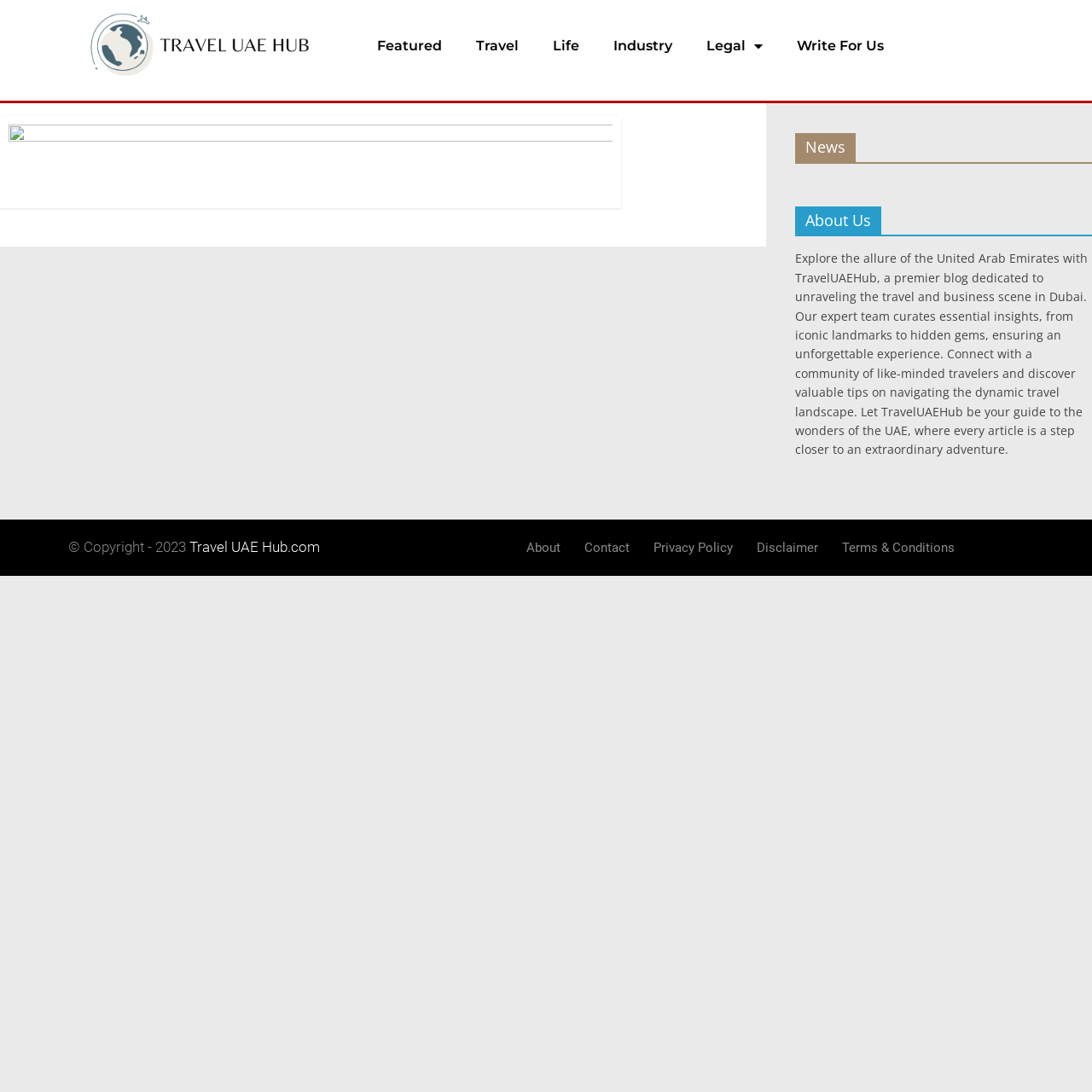Predict the bounding box of the UI element that fits this description: "Privacy Policy".

[0.583, 0.483, 0.687, 0.519]